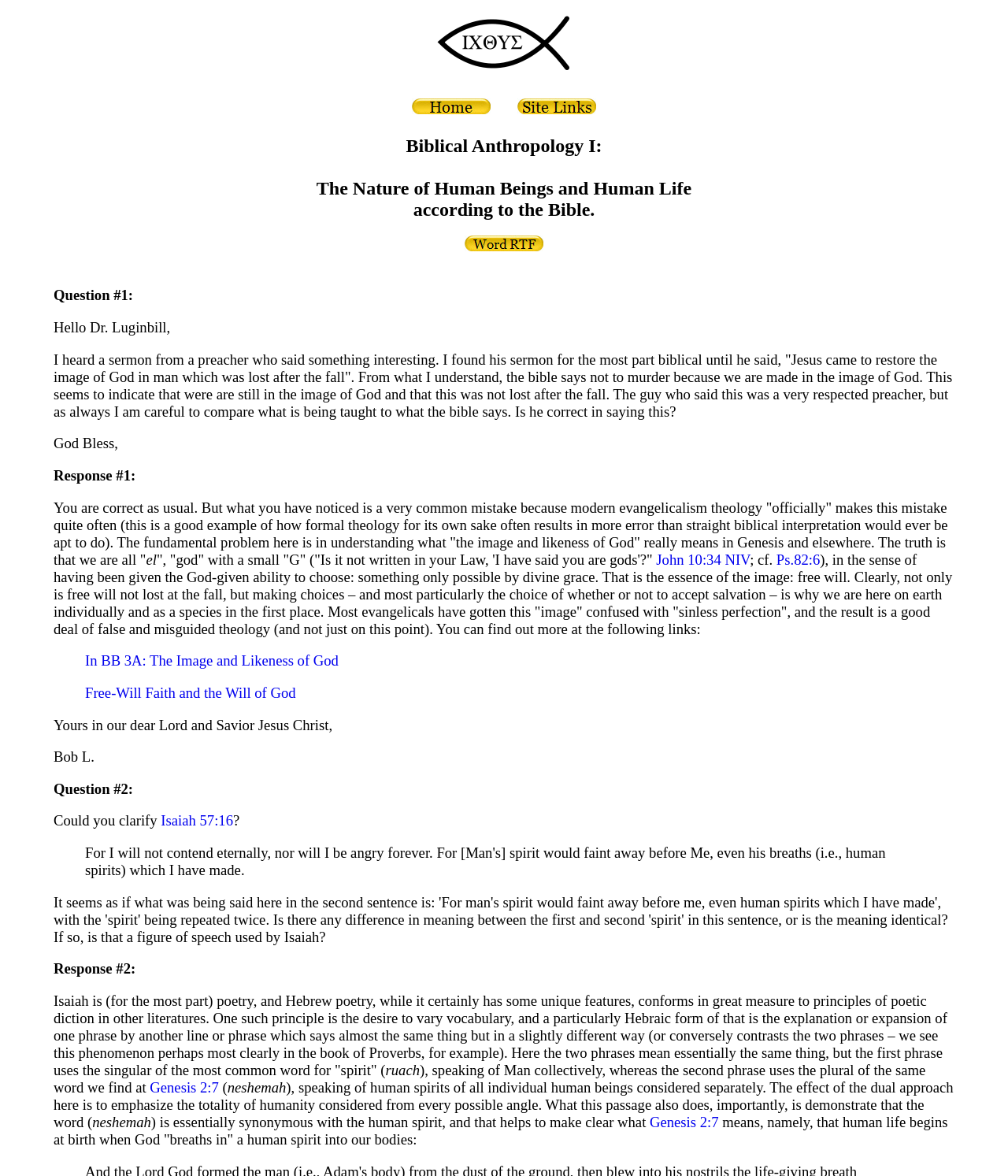Locate the bounding box coordinates of the item that should be clicked to fulfill the instruction: "Click the 'Site Links' link".

[0.514, 0.09, 0.592, 0.098]